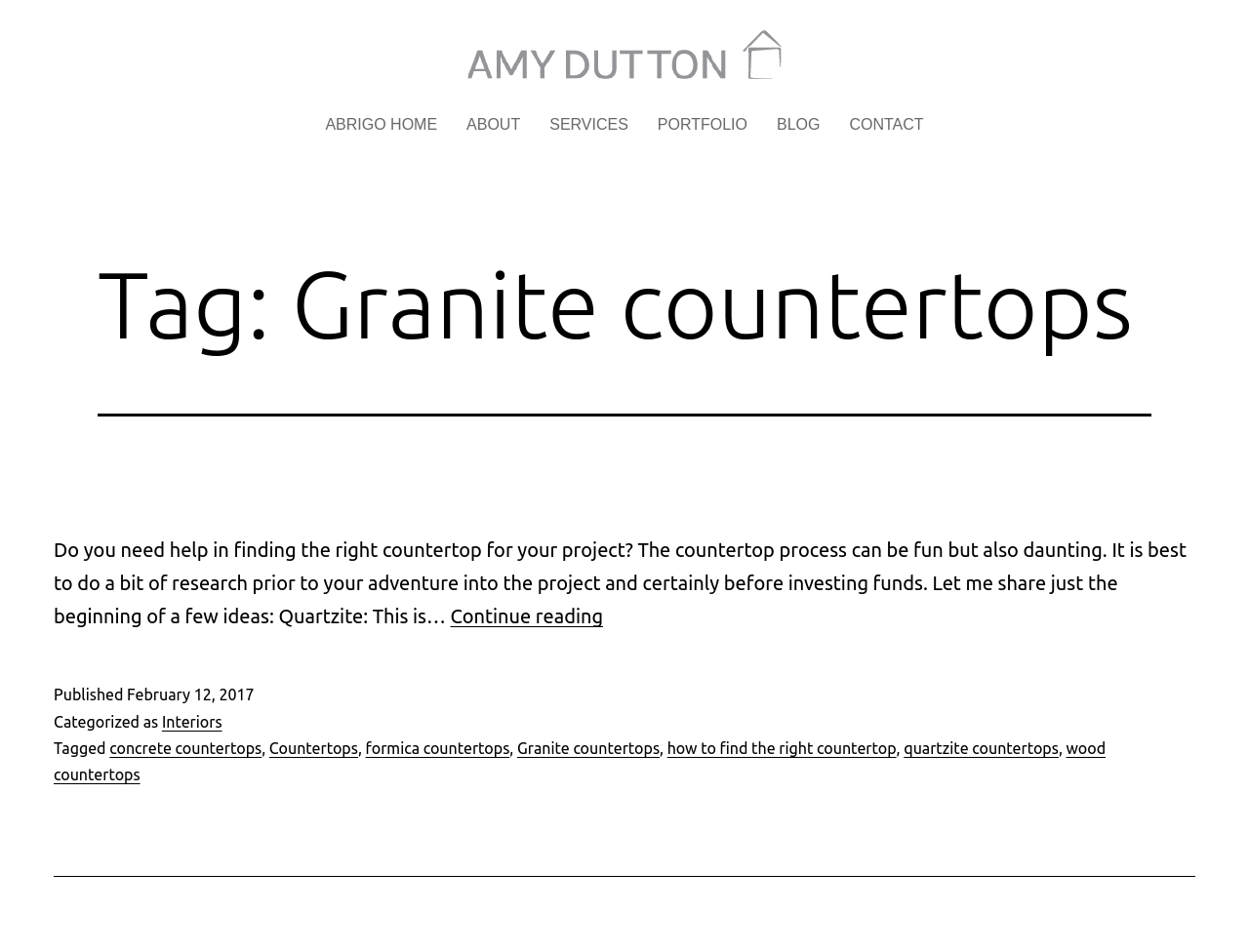Please determine the bounding box coordinates of the section I need to click to accomplish this instruction: "Visit About page".

None